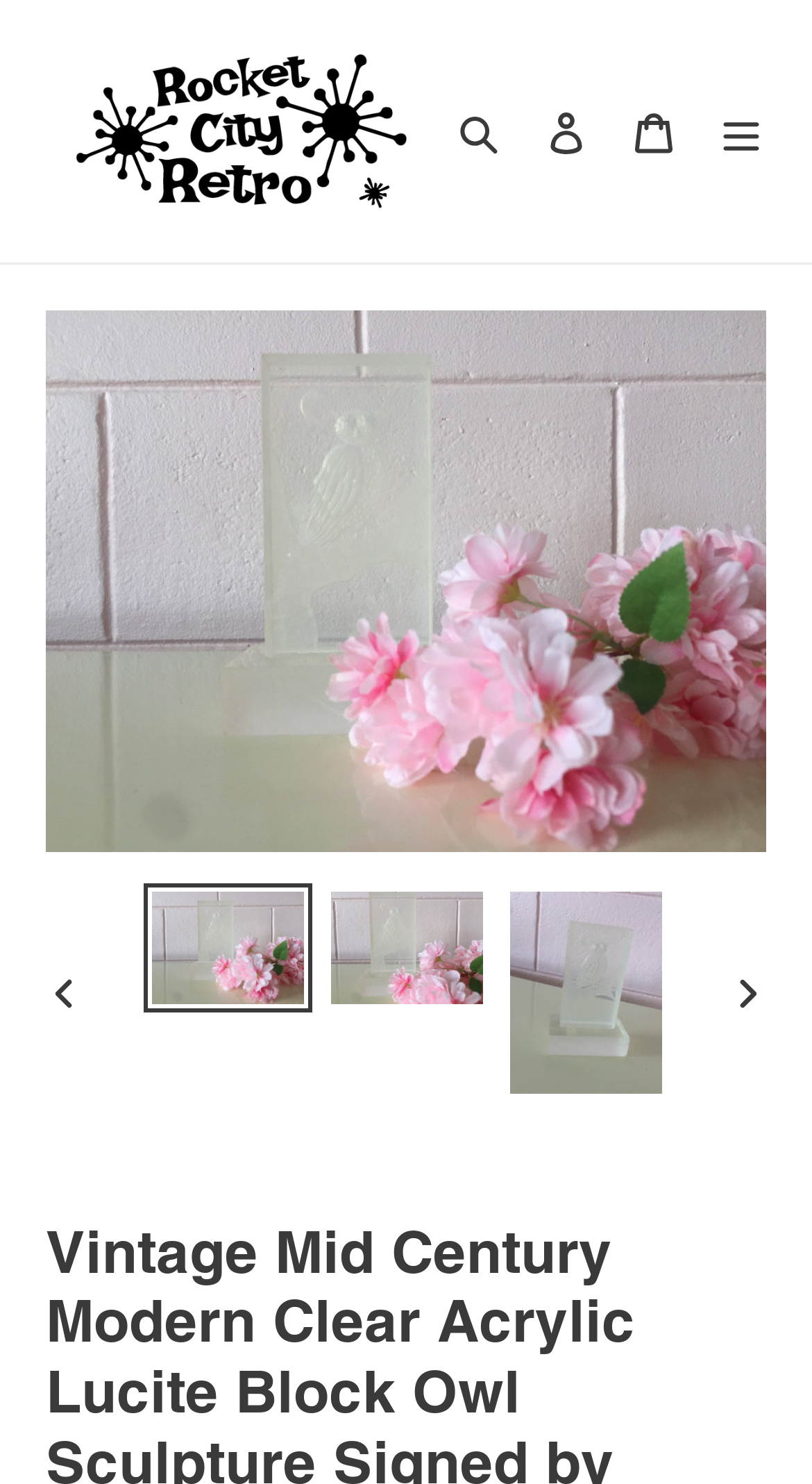Identify the bounding box coordinates for the element you need to click to achieve the following task: "Click the 'Rocket City Retro Vintage Home Goods' link". Provide the bounding box coordinates as four float numbers between 0 and 1, in the form [left, top, right, bottom].

[0.056, 0.021, 0.536, 0.156]